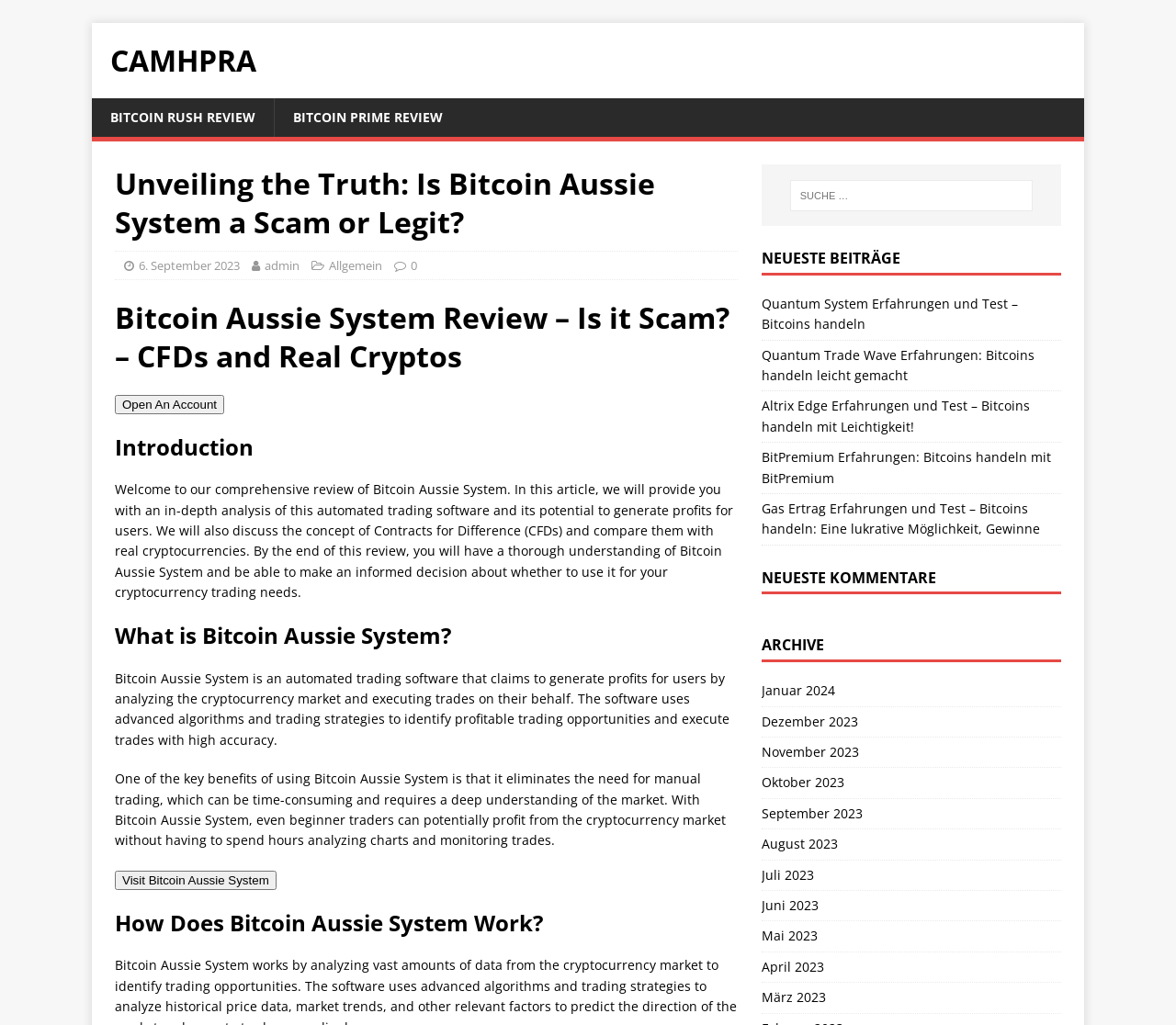Using the provided description: "parent_node: Comment name="url" placeholder="Website"", find the bounding box coordinates of the corresponding UI element. The output should be four float numbers between 0 and 1, in the format [left, top, right, bottom].

None